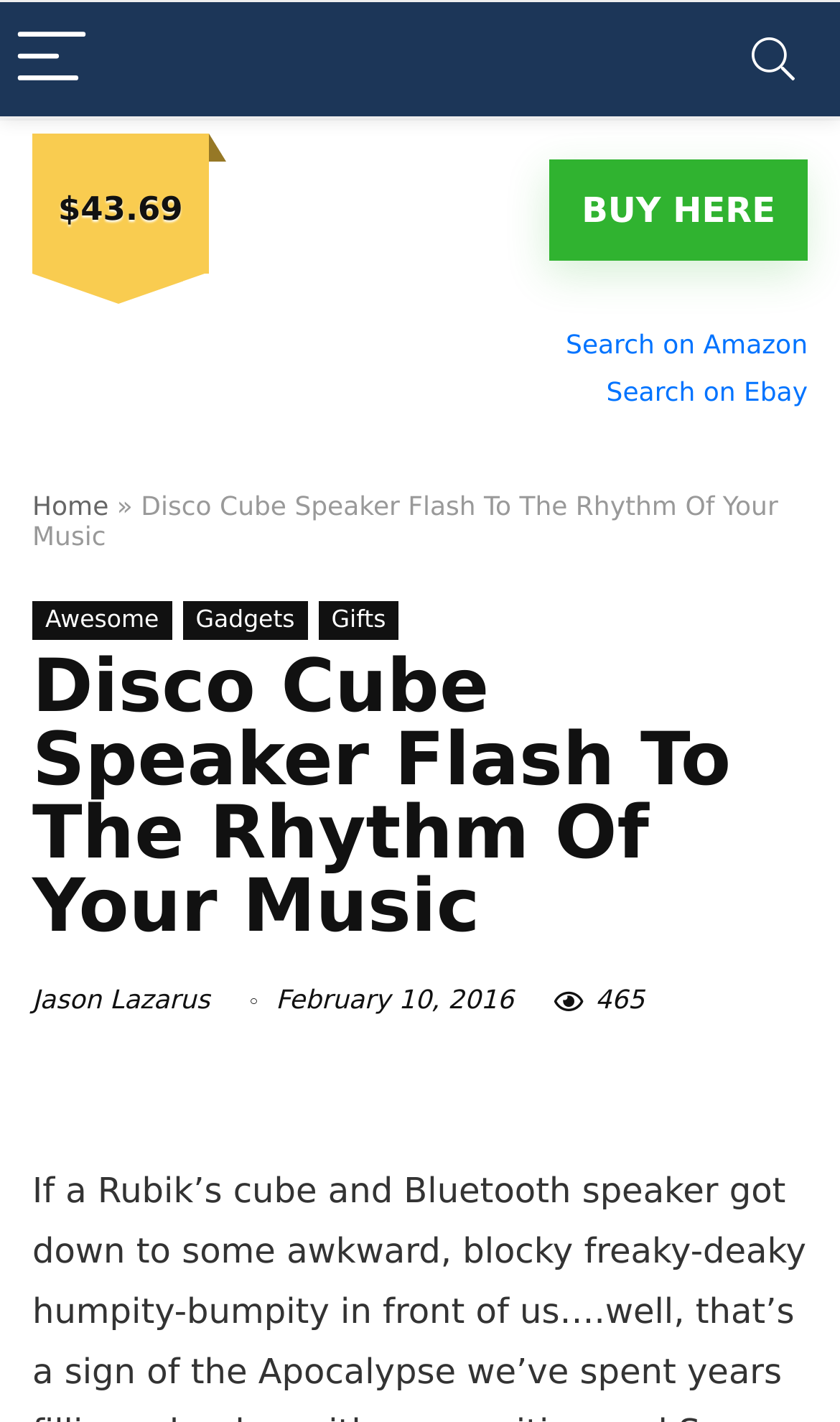What is the price of the product?
Using the visual information, answer the question in a single word or phrase.

$43.69